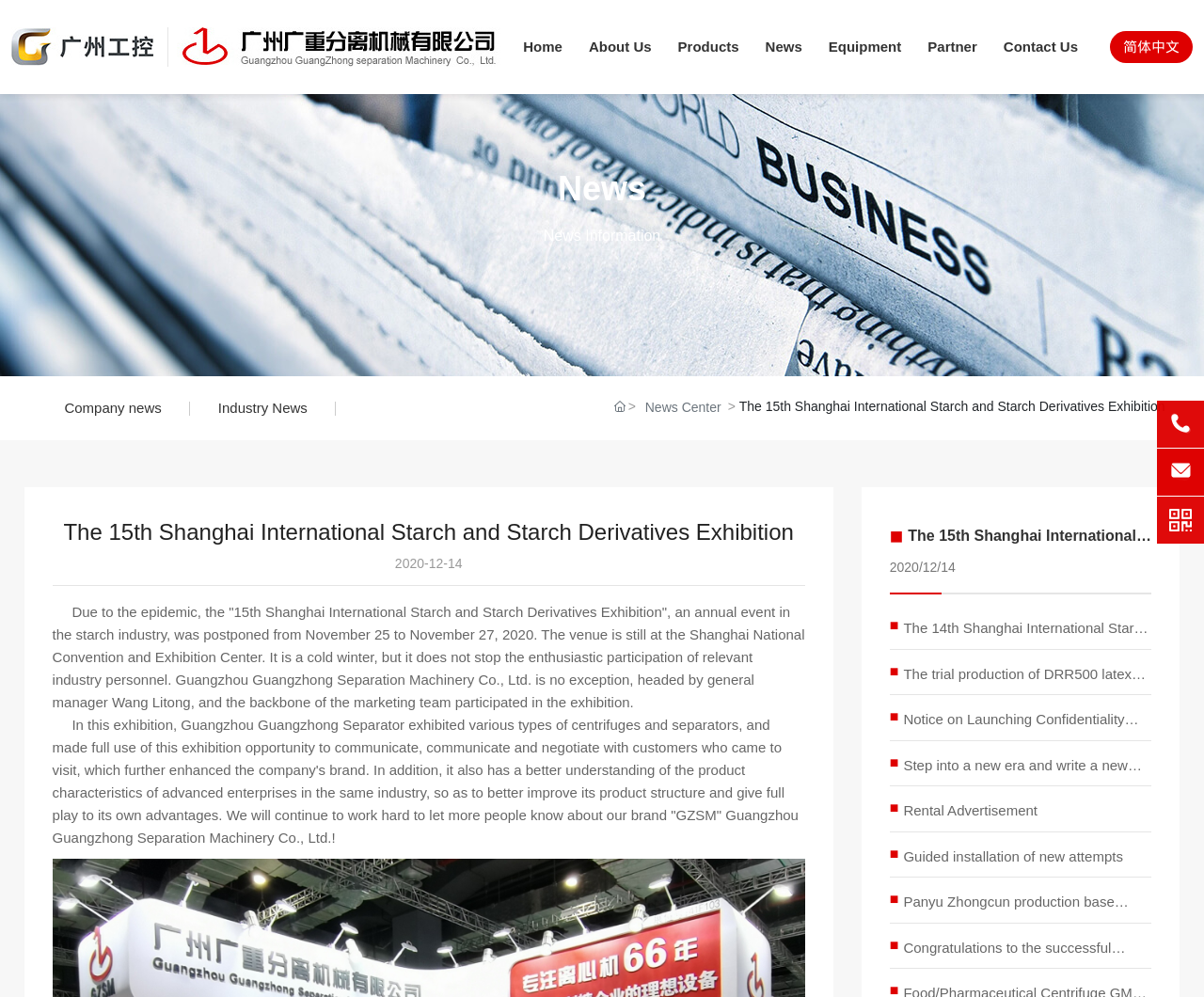Construct a thorough caption encompassing all aspects of the webpage.

This webpage is about Guangzhong Separation Machinery Co., Ltd., a manufacturer of centrifuges. At the top, there is a logo of the company, accompanied by a link to the company's homepage. Below the logo, there are several navigation links, including "Home", "About Us", "Products", "News", "Equipment", "Partner", and "Contact Us". 

On the left side, there is a section dedicated to news, with a heading "News" and a background image. Within this section, there are several links to news articles, including "Company news" and "Industry News". 

The main content of the webpage is about the 15th Shanghai International Starch and Starch Derivatives Exhibition, which was postponed to November 25-27, 2020, due to the epidemic. The article describes the company's participation in the exhibition, led by general manager Wang Litong and the marketing team. 

Below the article, there are several news links, each with a title and a separator line. The news links are arranged in a vertical list, with a bullet point ("■") preceding each link. The news titles include "The 14th Shanghai International Starch and Starch Derivatives Exhibition", "The trial production of DRR500 latex separator was completed", and "Notice on Launching Confidentiality Law Publicity and Education Series Activities for the 30th Anniversary of the Promulgation of the Confidentiality Law", among others. 

On the right side, there are several images, which appear to be advertisements or promotional materials.